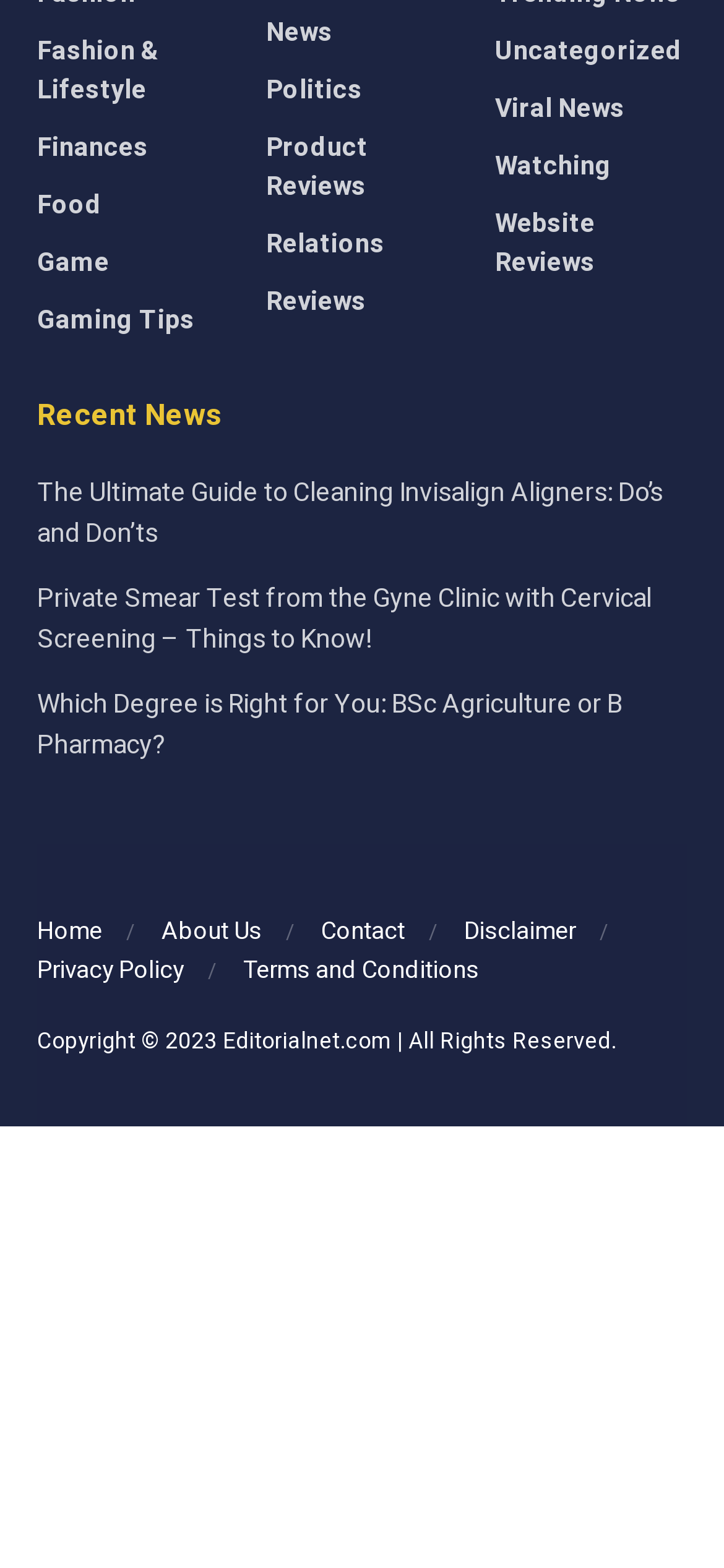Show the bounding box coordinates of the element that should be clicked to complete the task: "Click on Fashion & Lifestyle".

[0.051, 0.02, 0.316, 0.069]